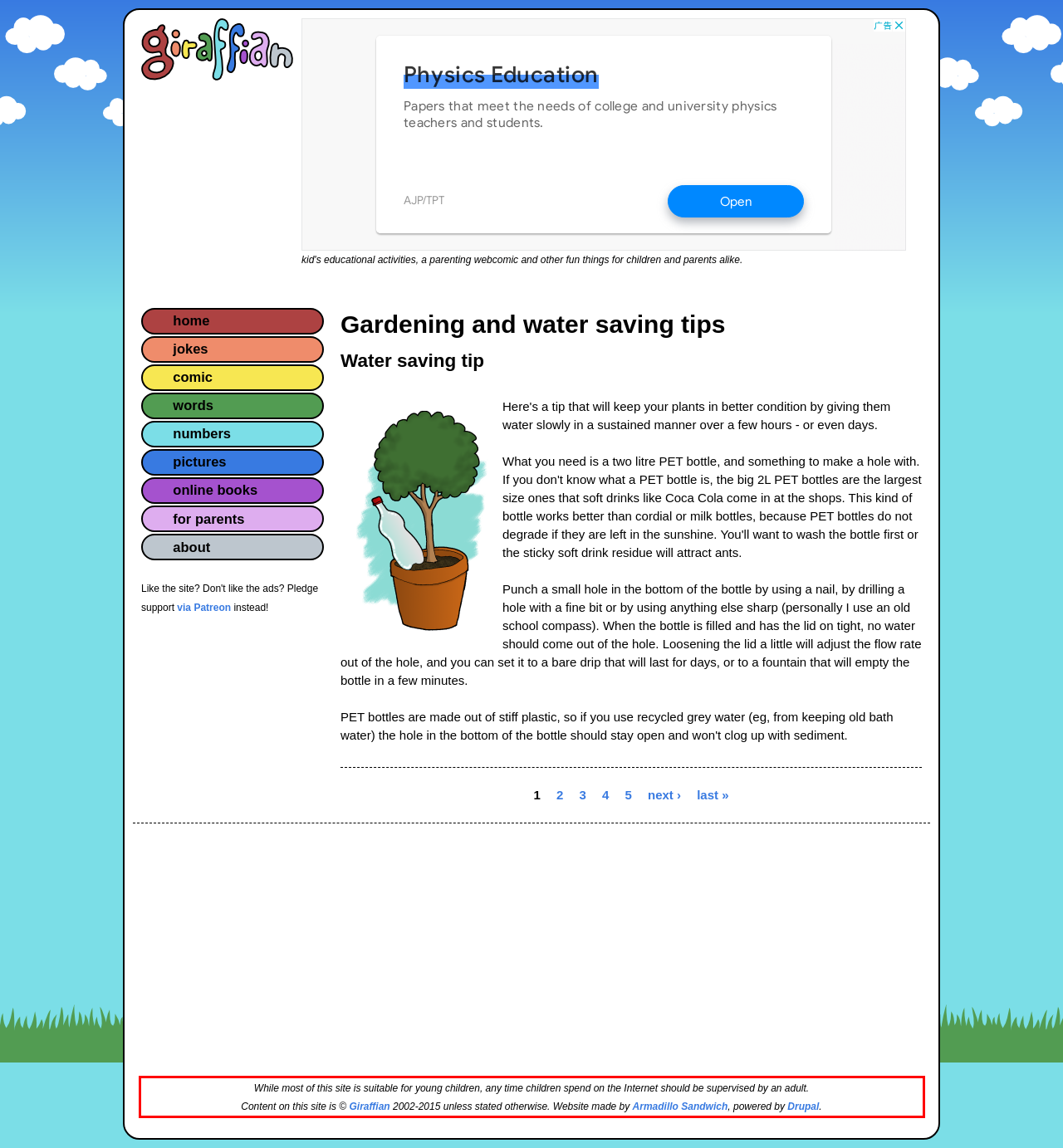Please look at the screenshot provided and find the red bounding box. Extract the text content contained within this bounding box.

While most of this site is suitable for young children, any time children spend on the Internet should be supervised by an adult. Content on this site is © Giraffian 2002-2015 unless stated otherwise. Website made by Armadillo Sandwich, powered by Drupal.